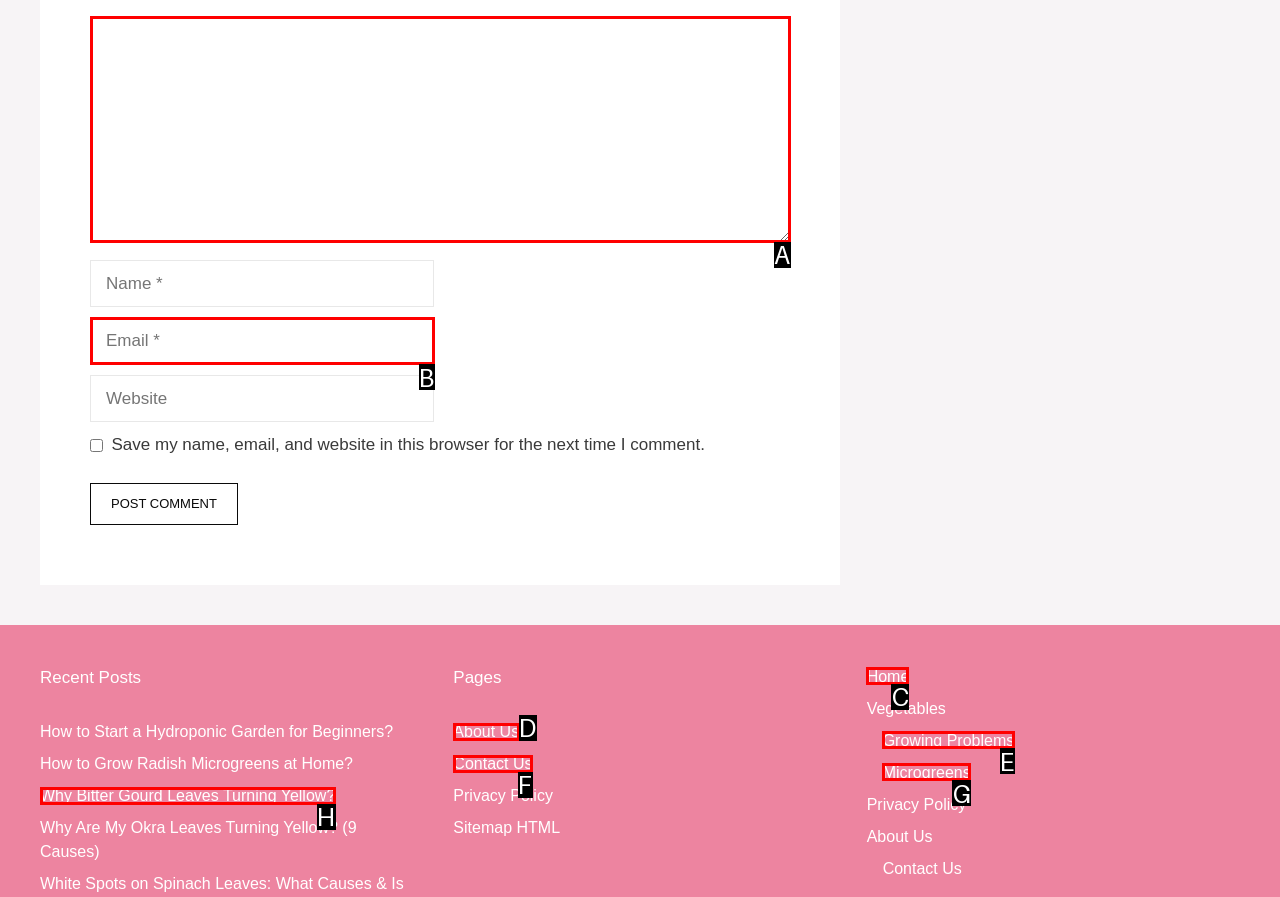Identify the letter of the UI element I need to click to carry out the following instruction: Go to the Home page

C